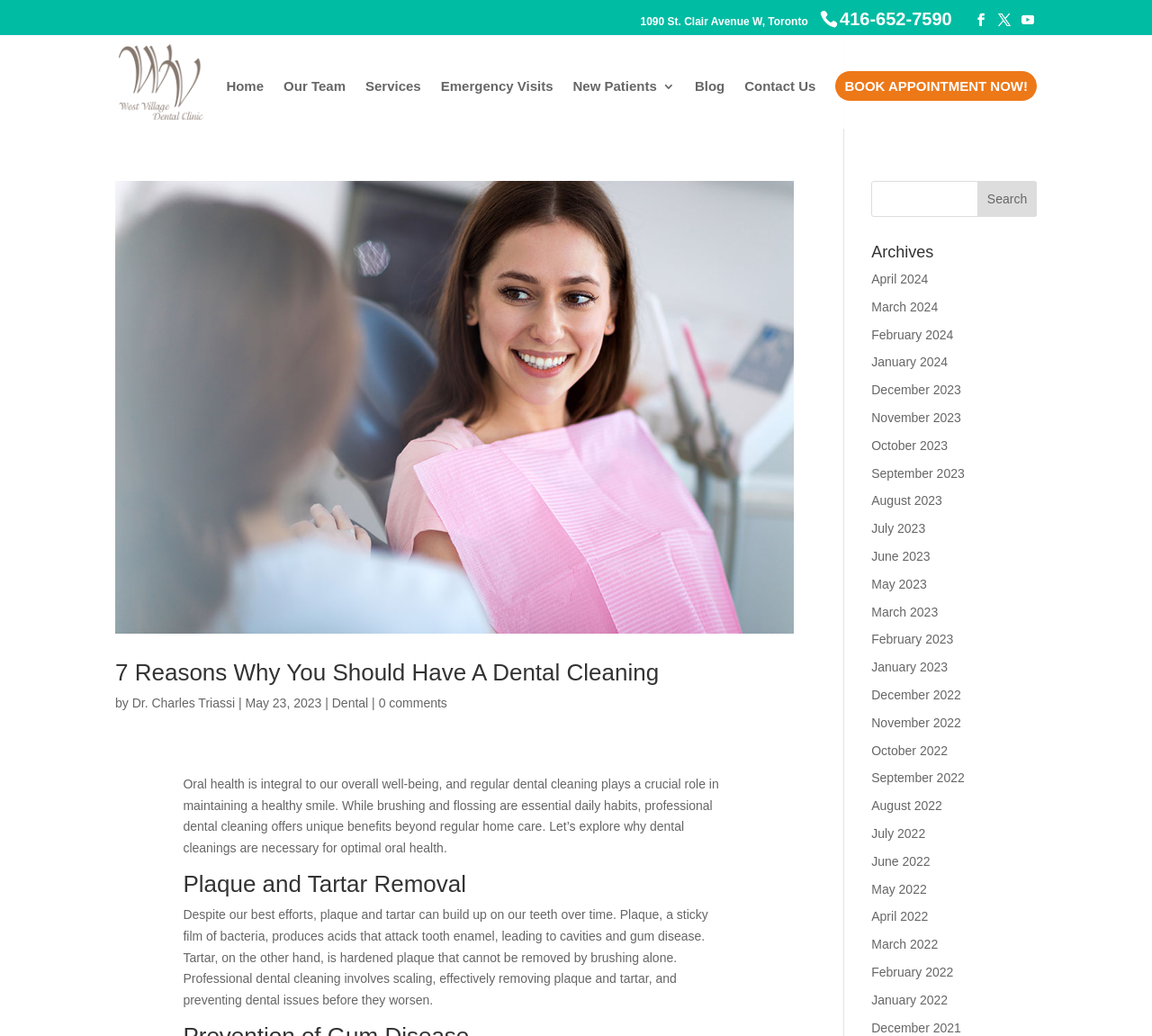Based on the provided description, "RAW Perspective", find the bounding box of the corresponding UI element in the screenshot.

None